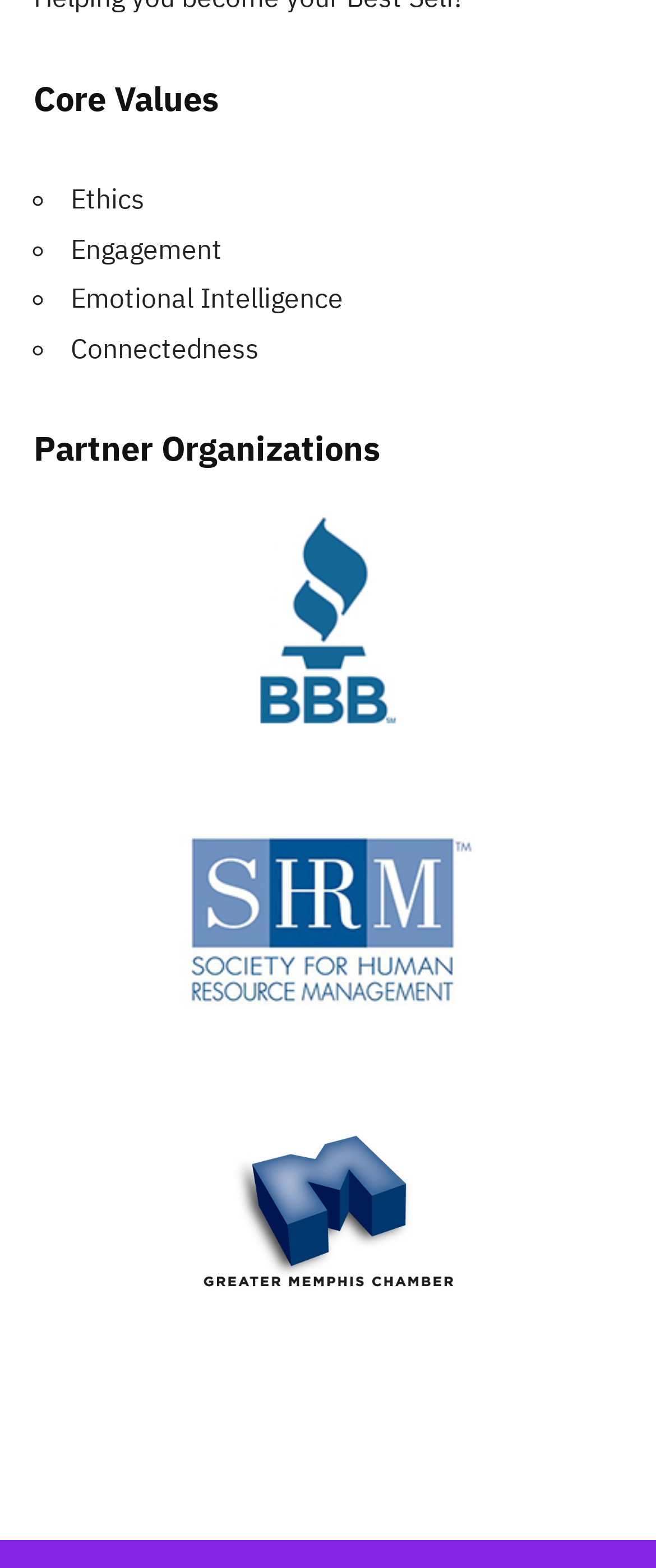What is the first core value listed?
Use the image to give a comprehensive and detailed response to the question.

The first core value listed is 'Ethics' which is indicated by the StaticText element with the text 'Ethics' and is the second element in the list of core values.